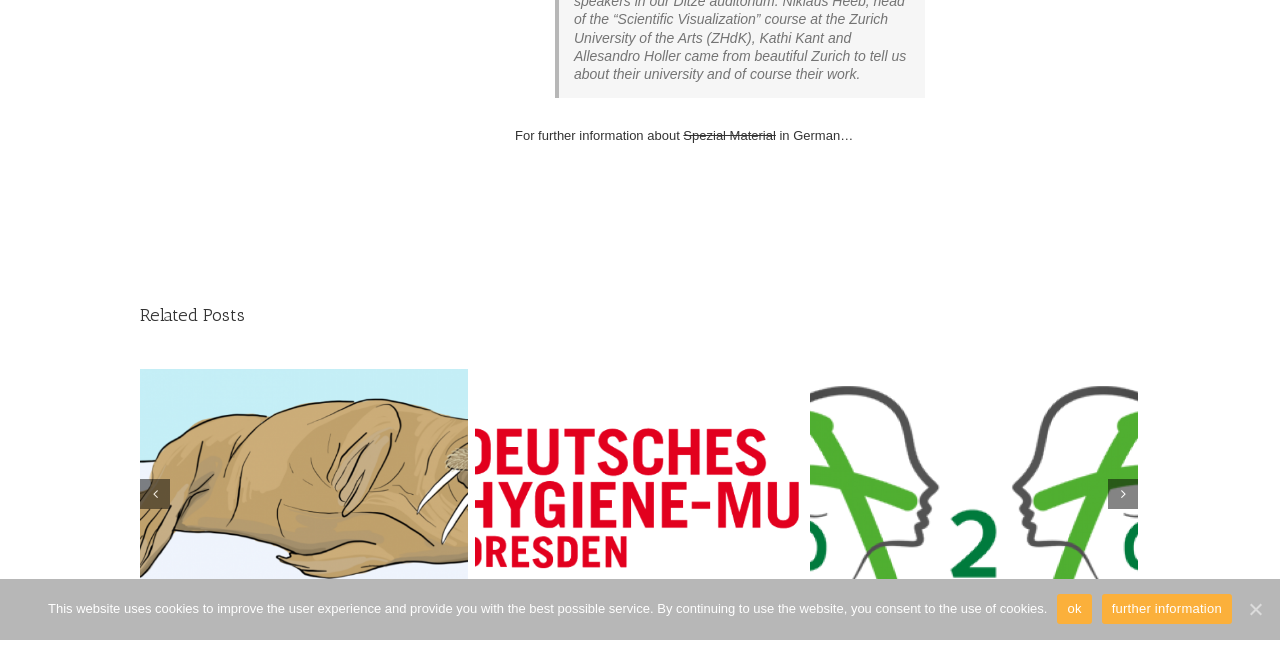Identify and provide the bounding box coordinates of the UI element described: "About Us". The coordinates should be formatted as [left, top, right, bottom], with each number being a float between 0 and 1.

None